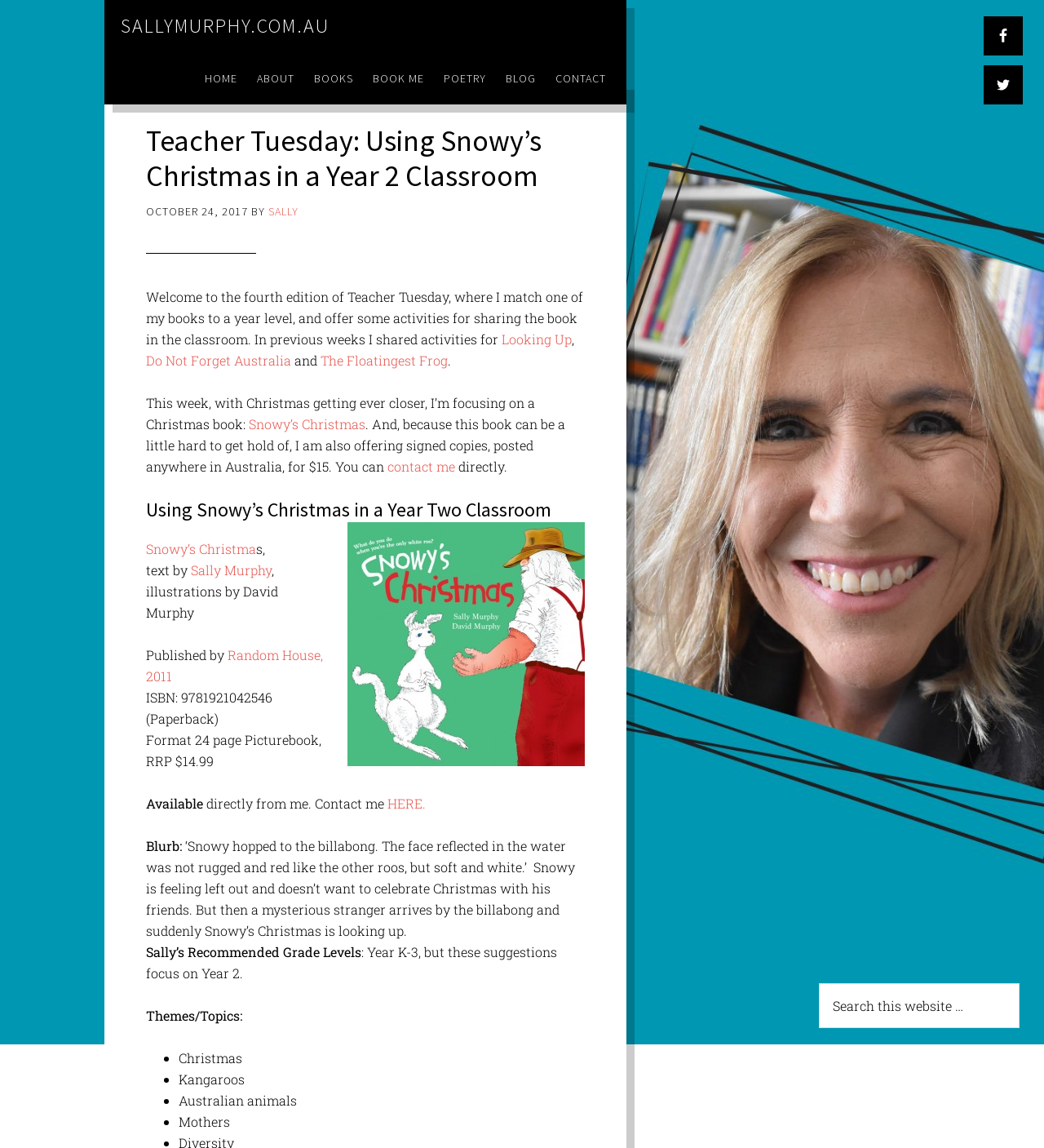Use a single word or phrase to answer the question: What is the author of Snowy's Christmas?

Sally Murphy